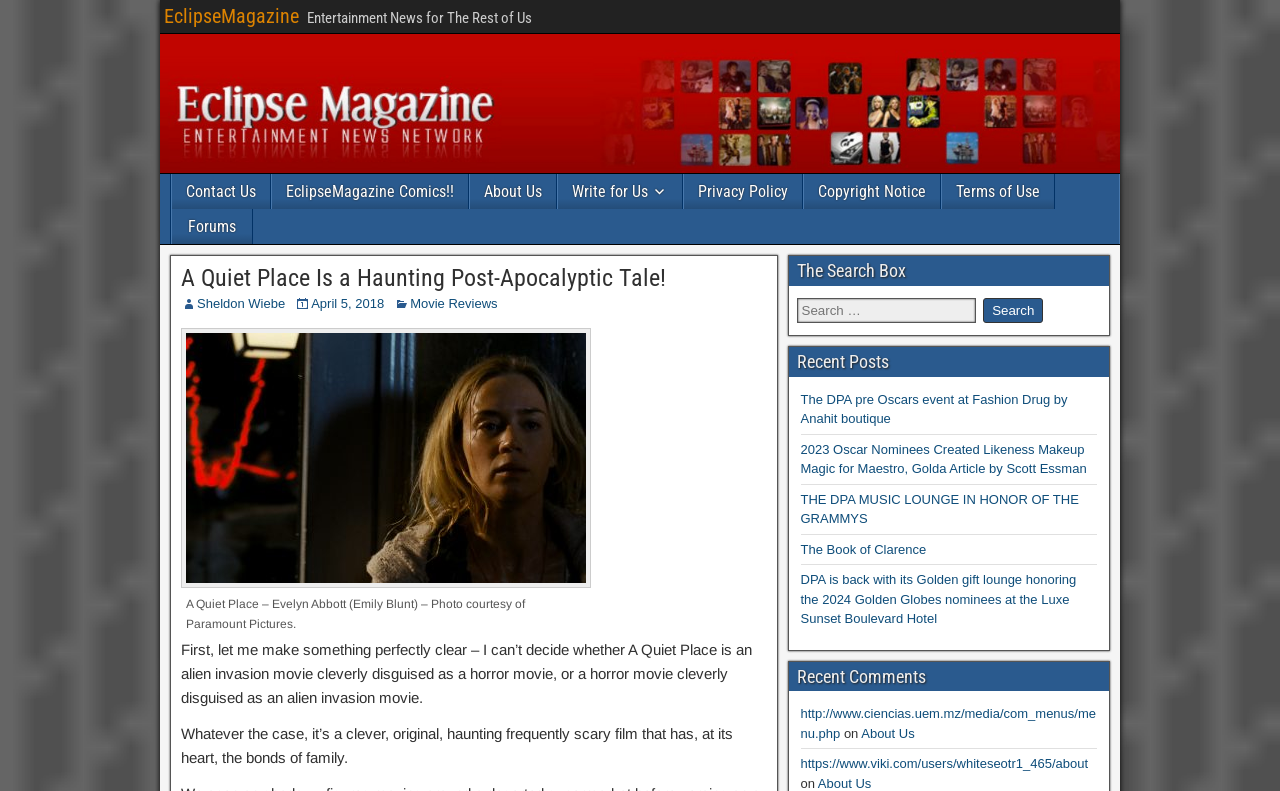Please identify the bounding box coordinates of the region to click in order to complete the task: "Check the 'Recent Posts'". The coordinates must be four float numbers between 0 and 1, specified as [left, top, right, bottom].

[0.616, 0.439, 0.866, 0.476]